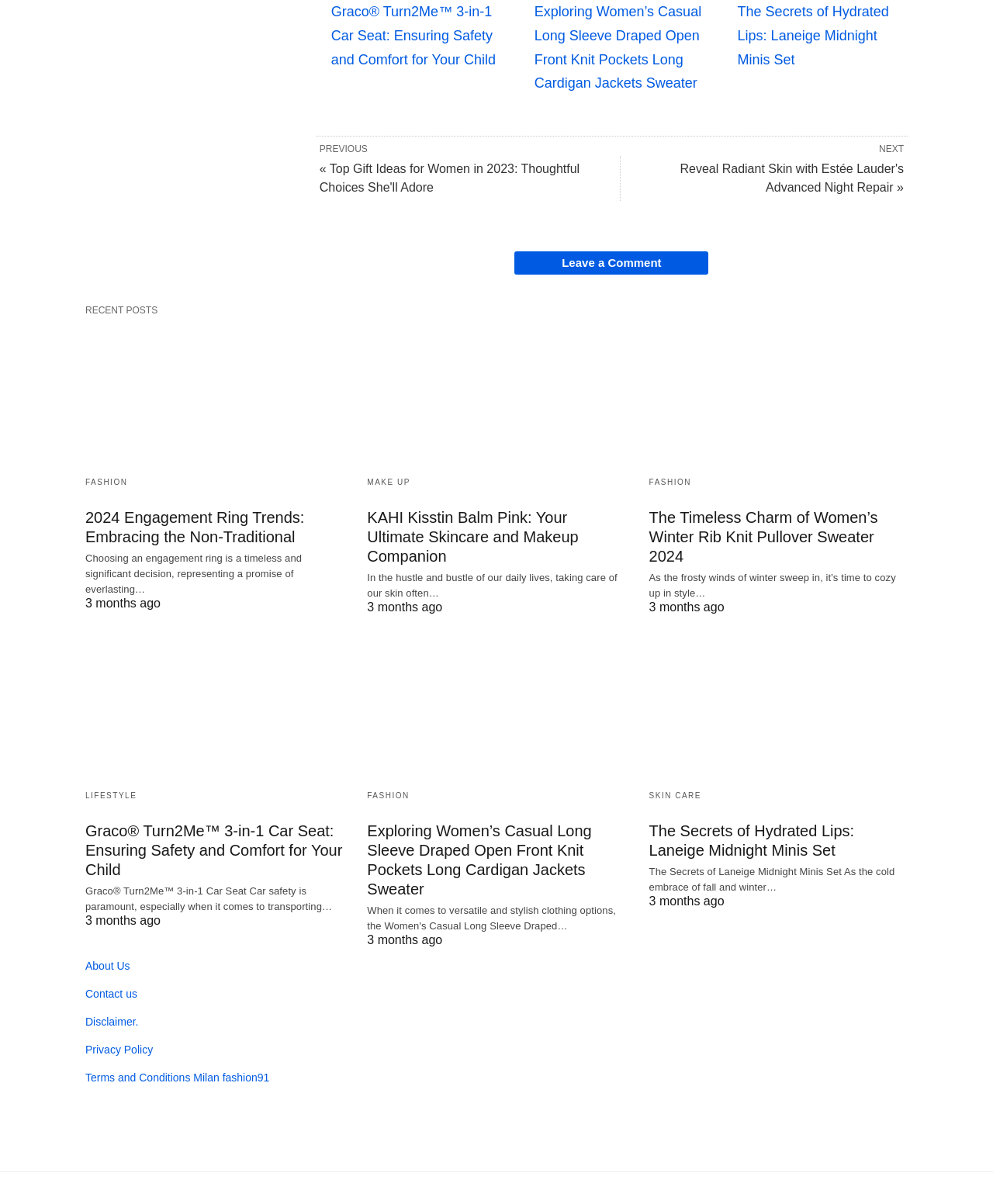Please determine the bounding box coordinates for the element with the description: "Leave a Comment".

[0.518, 0.209, 0.714, 0.228]